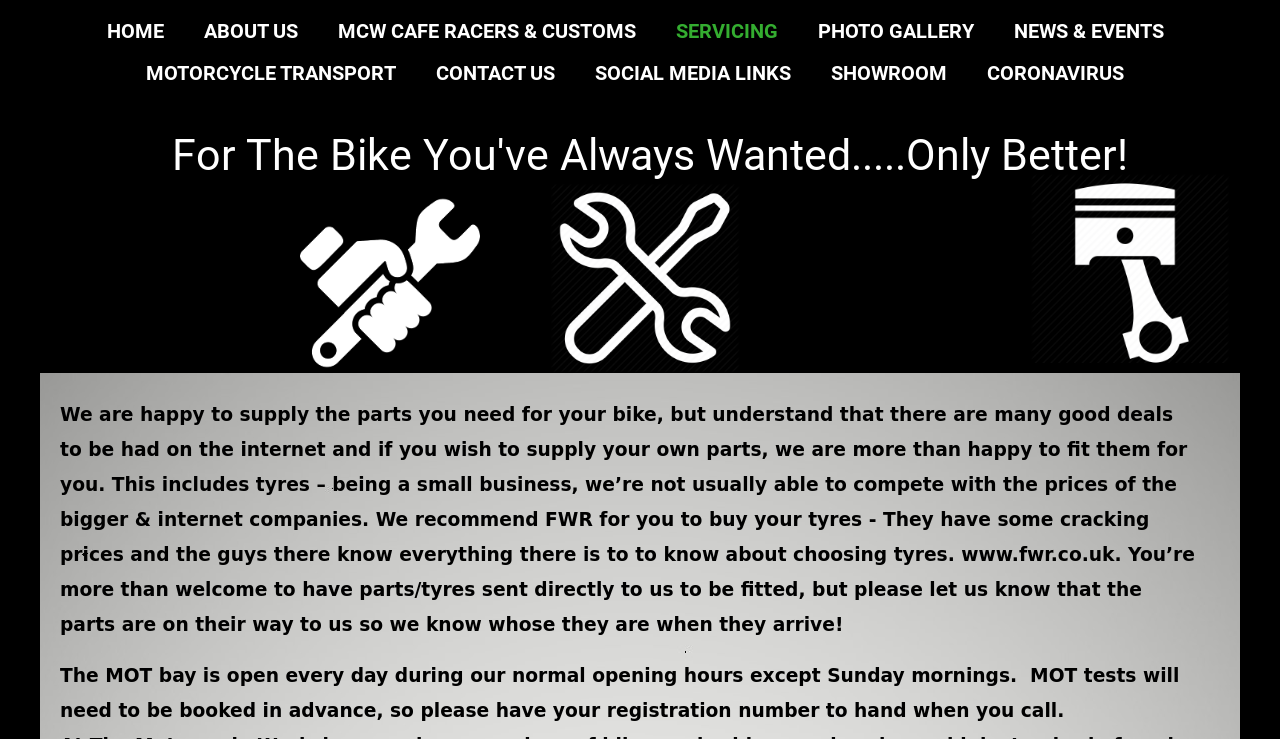Highlight the bounding box coordinates of the region I should click on to meet the following instruction: "check news and events".

[0.792, 0.014, 0.909, 0.07]